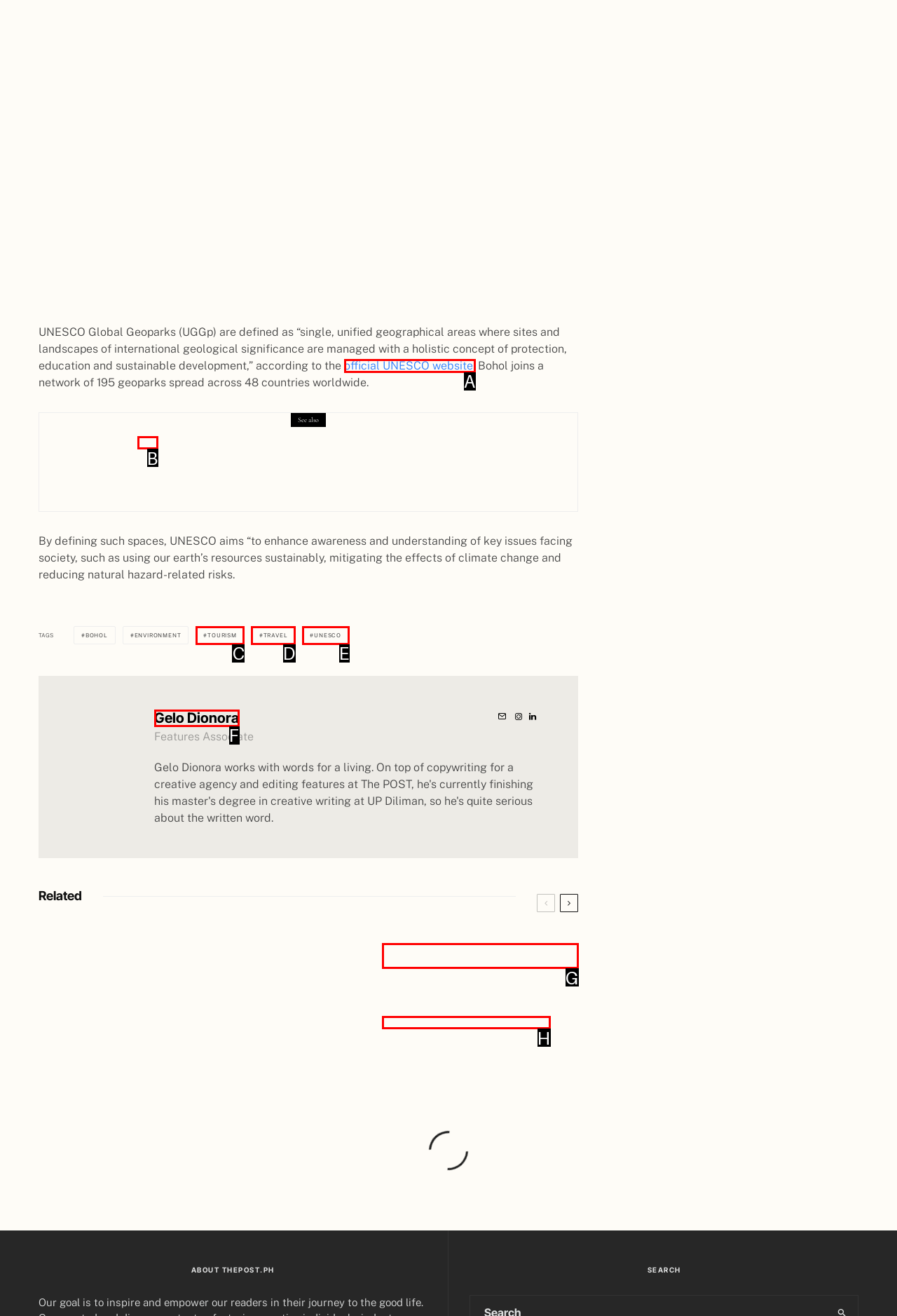Which lettered option should be clicked to perform the following task: Click on the 'Kuwait' link
Respond with the letter of the appropriate option.

None